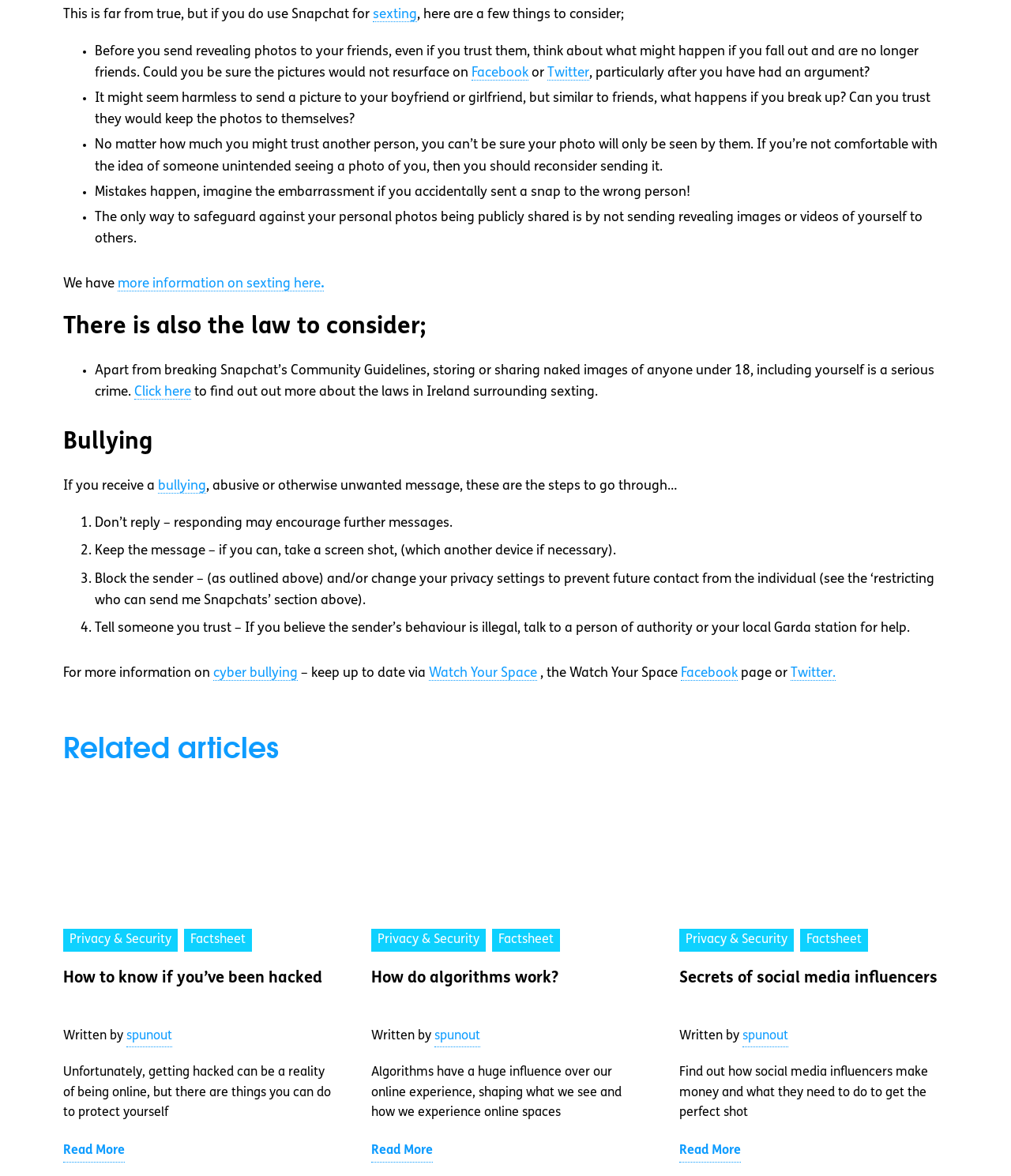Please determine the bounding box coordinates of the element to click on in order to accomplish the following task: "Click on 'How to know if you’ve been hacked'". Ensure the coordinates are four float numbers ranging from 0 to 1, i.e., [left, top, right, bottom].

[0.062, 0.673, 0.328, 0.776]